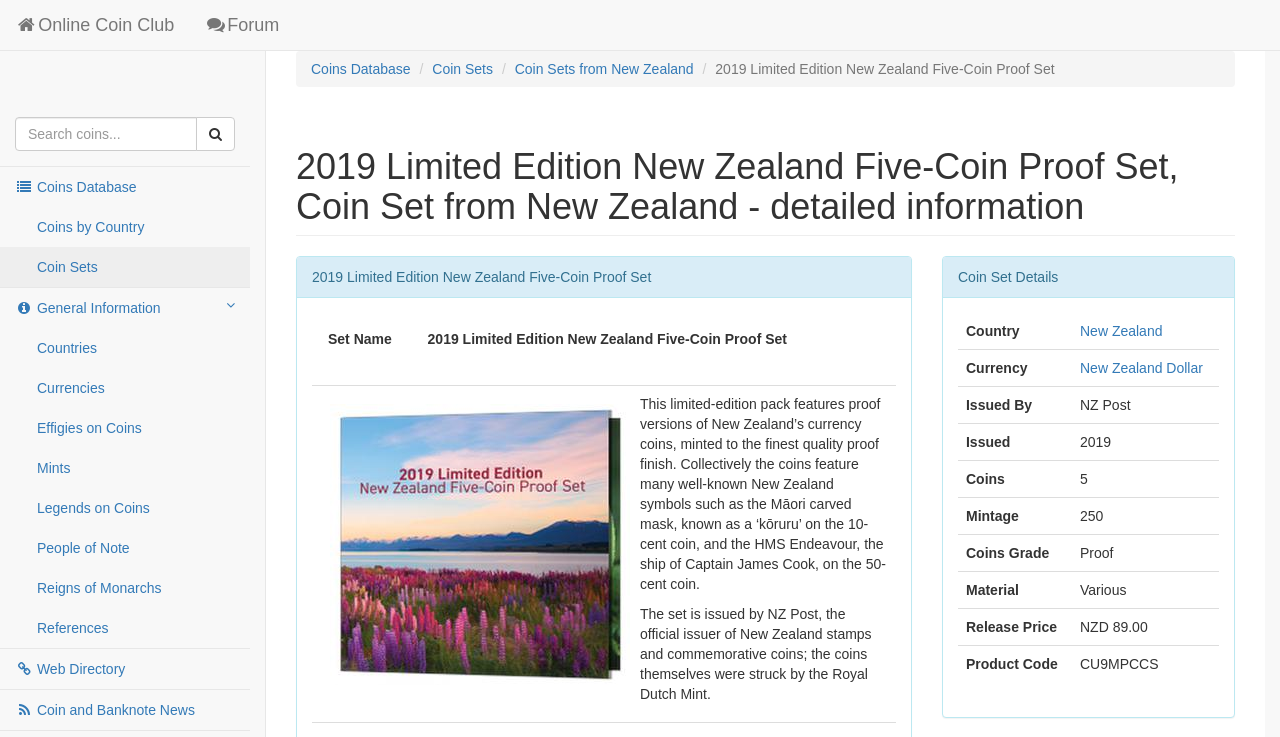Please identify the bounding box coordinates of the element that needs to be clicked to perform the following instruction: "Go to Coin Sets".

[0.0, 0.335, 0.195, 0.389]